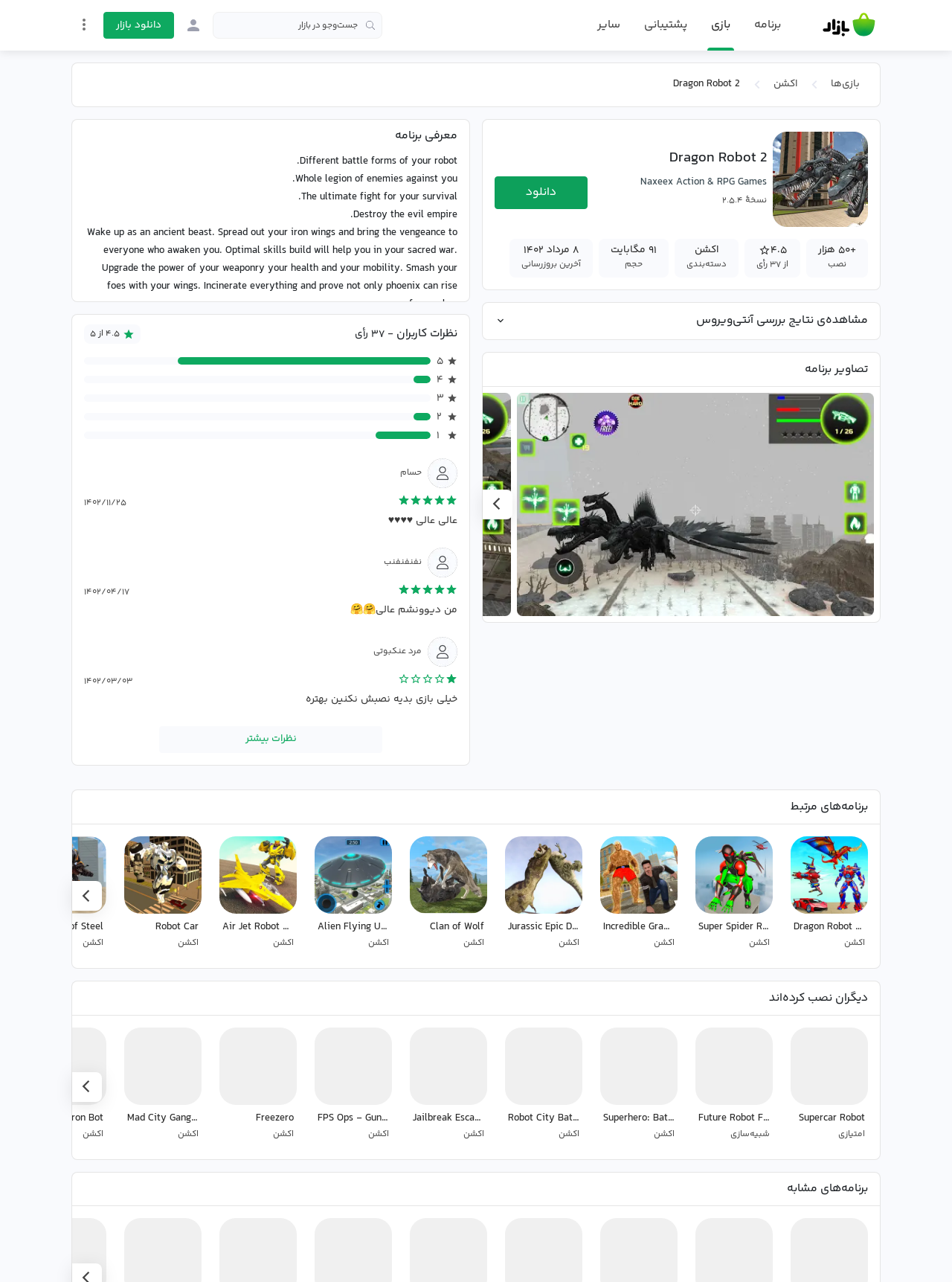Pinpoint the bounding box coordinates of the element to be clicked to execute the instruction: "Search in the market".

[0.223, 0.009, 0.402, 0.03]